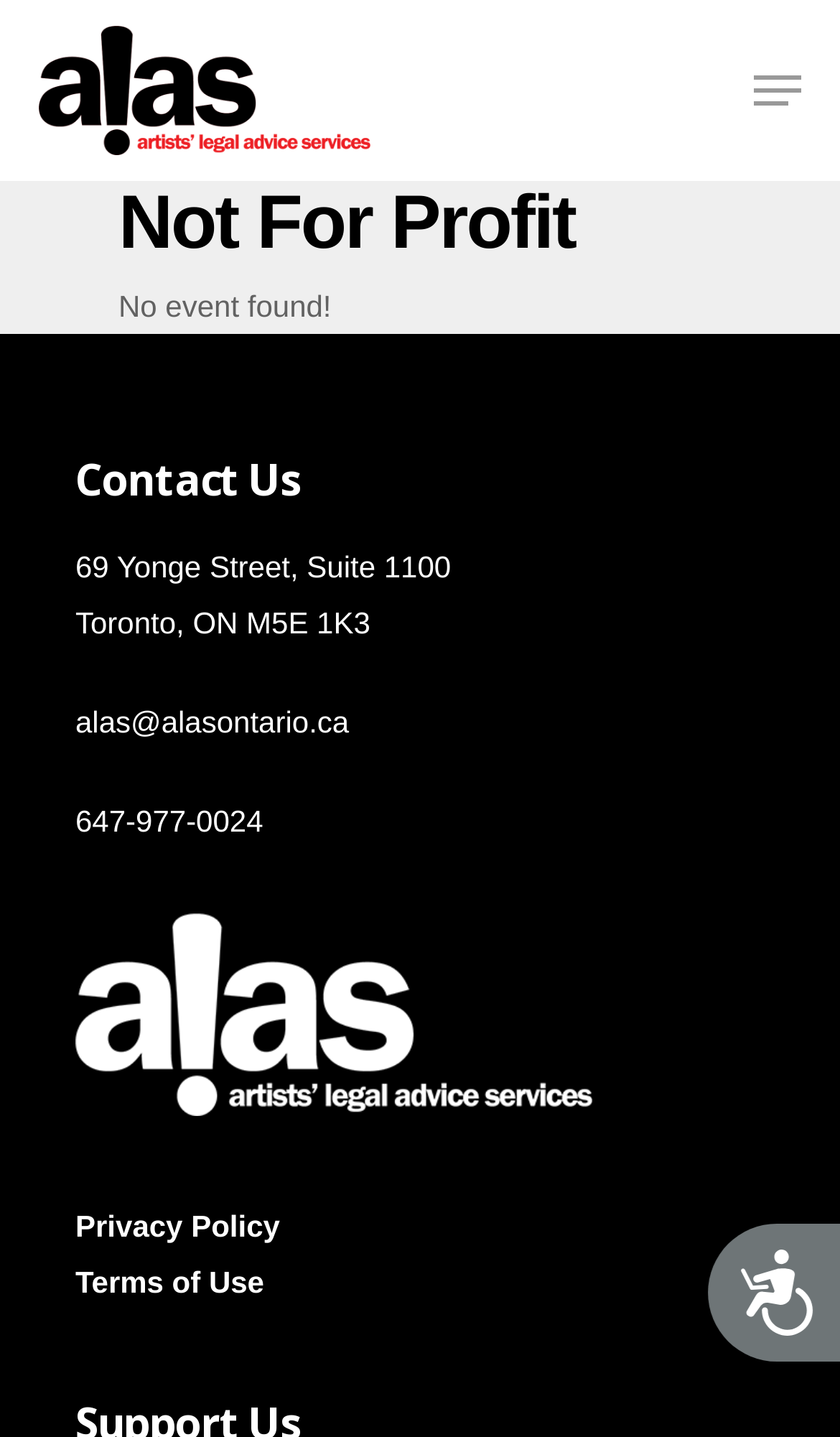Can you find and generate the webpage's heading?

Not For Profit